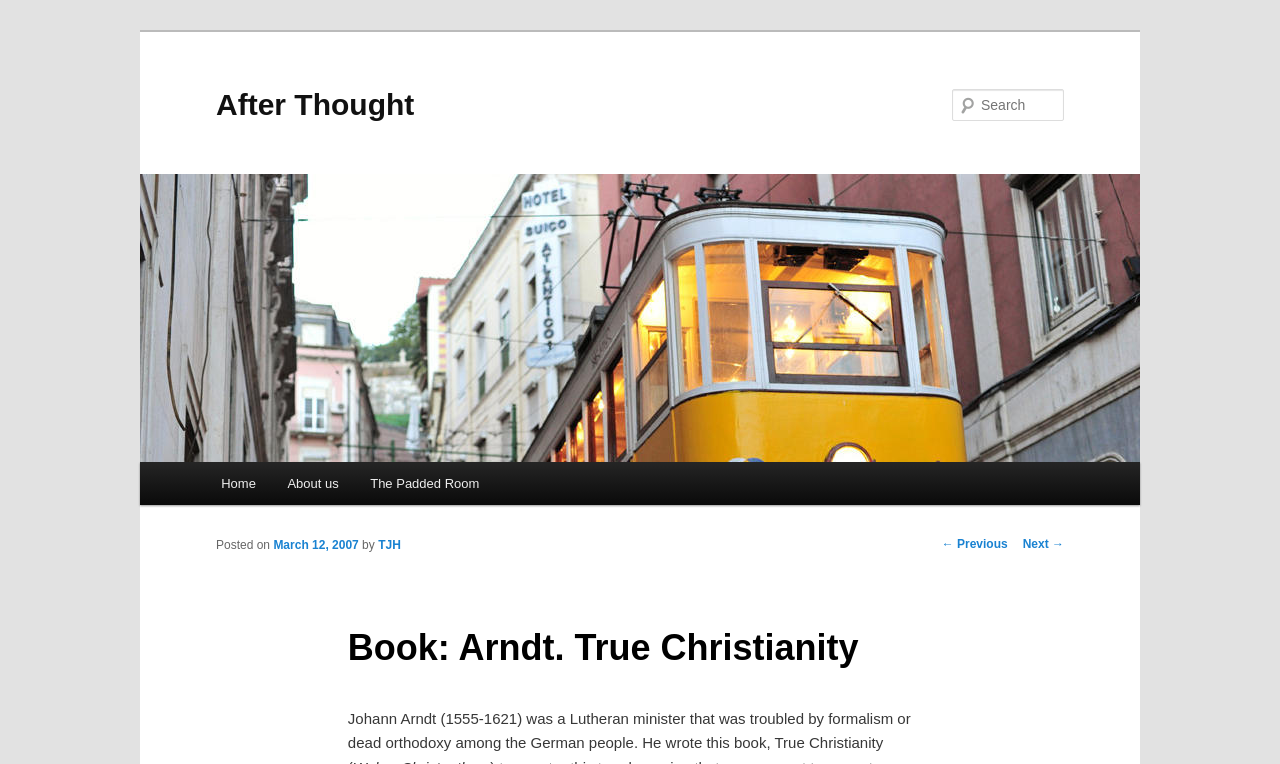Extract the bounding box coordinates for the described element: "parent_node: After Thought". The coordinates should be represented as four float numbers between 0 and 1: [left, top, right, bottom].

[0.109, 0.228, 0.891, 0.605]